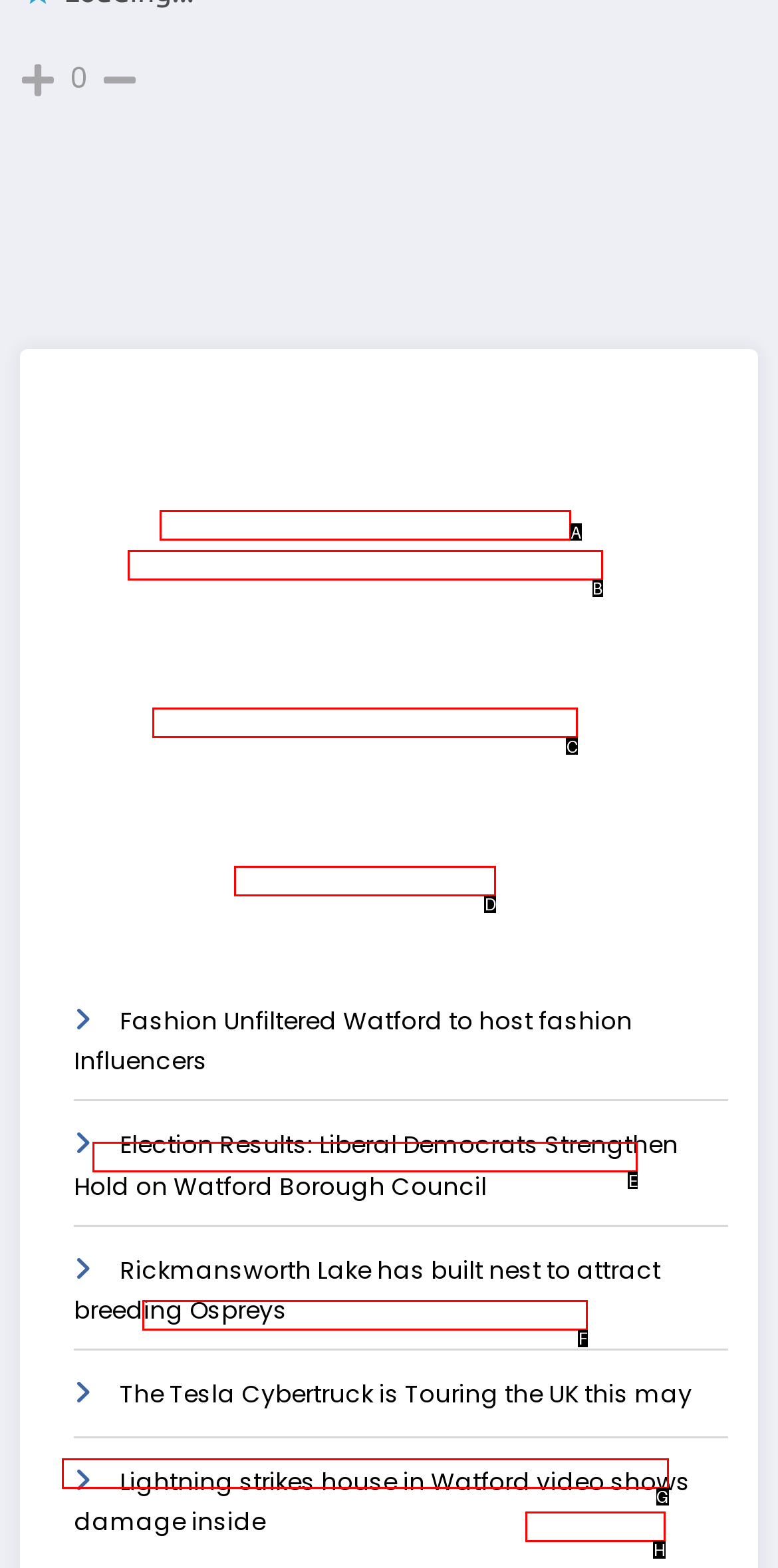Find the option that fits the given description: parent_node: Enter email below name="name"
Answer with the letter representing the correct choice directly.

None